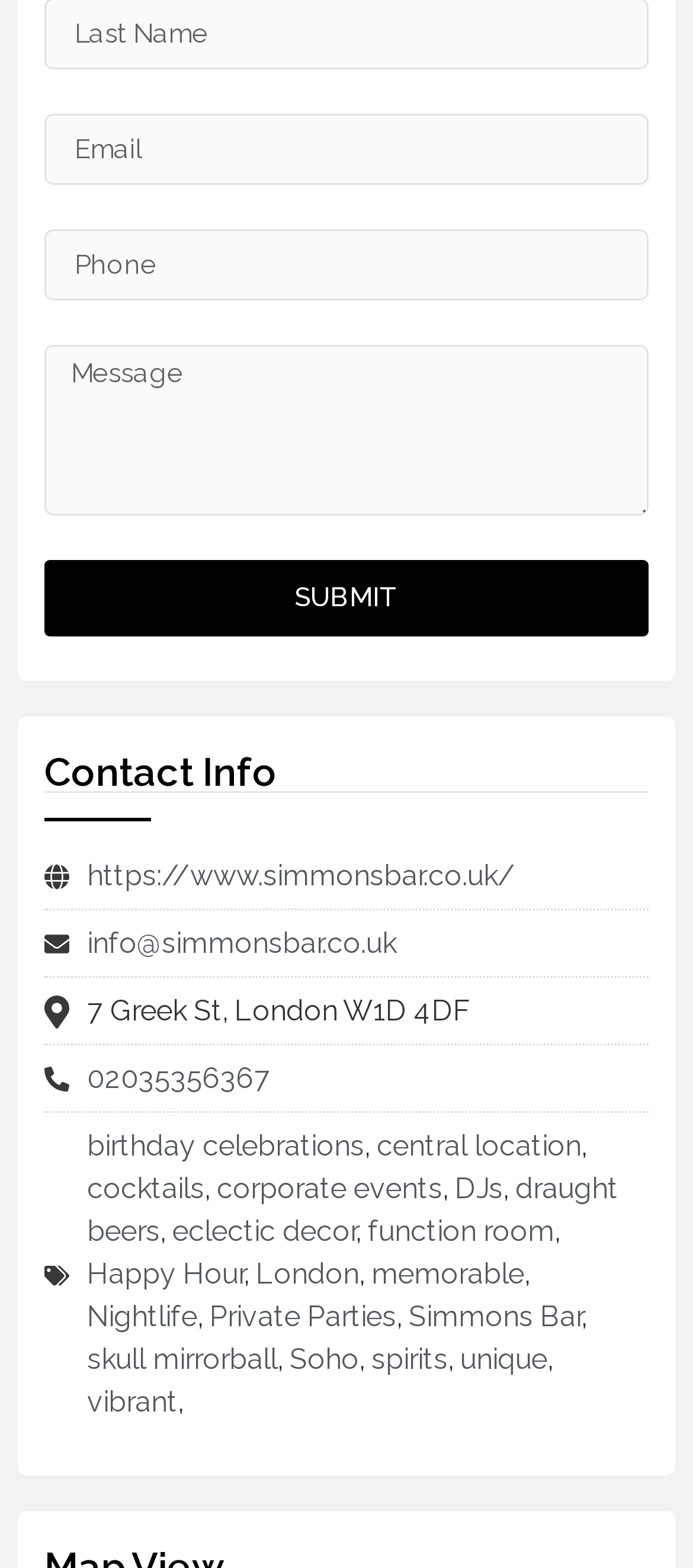Provide your answer to the question using just one word or phrase: What is the address of Simmons Bar?

7 Greek St, London W1D 4DF